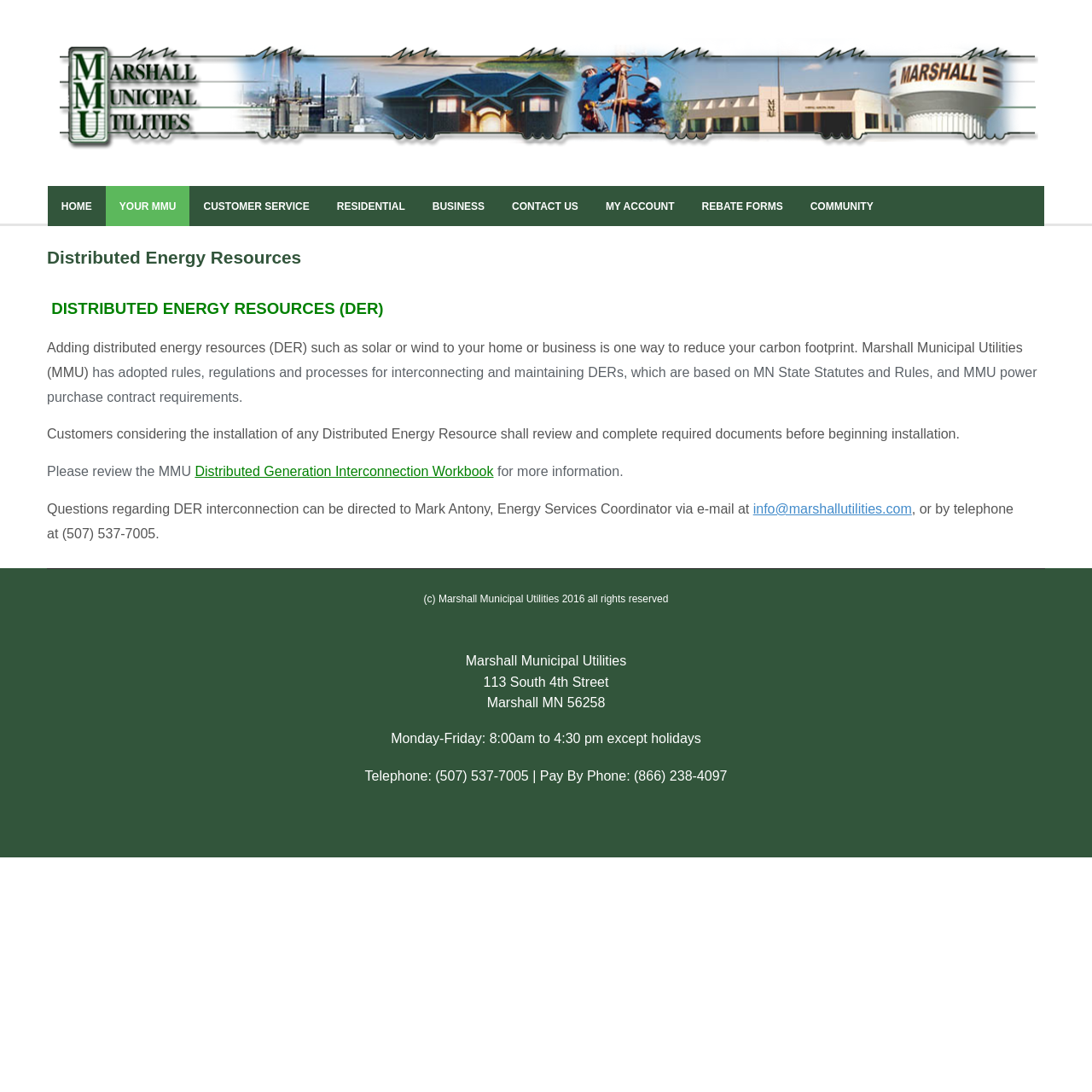Could you specify the bounding box coordinates for the clickable section to complete the following instruction: "Click CUSTOMER SERVICE"?

[0.174, 0.17, 0.296, 0.207]